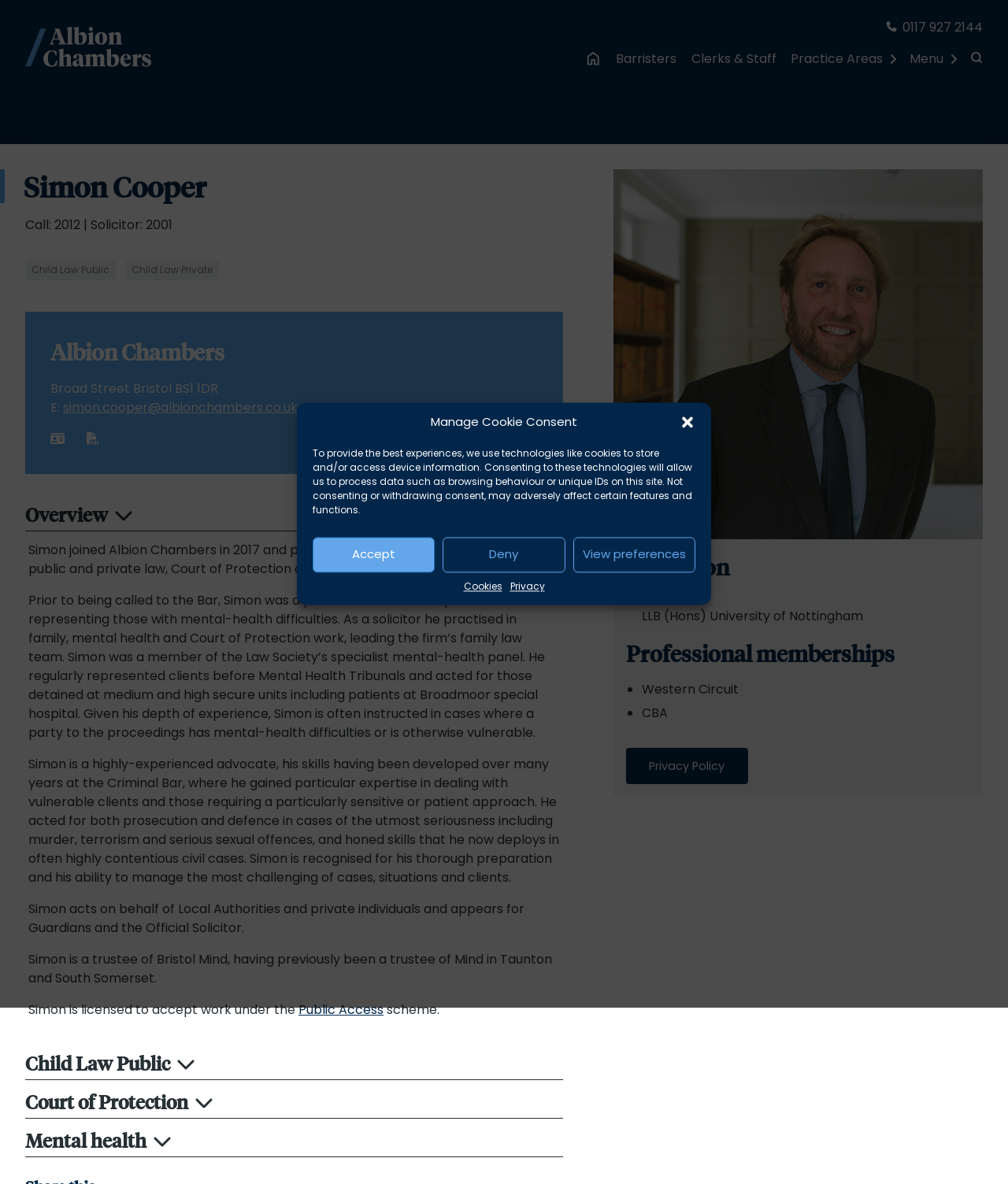Use one word or a short phrase to answer the question provided: 
What is Simon Cooper's experience in the Criminal Bar?

Dealing with vulnerable clients